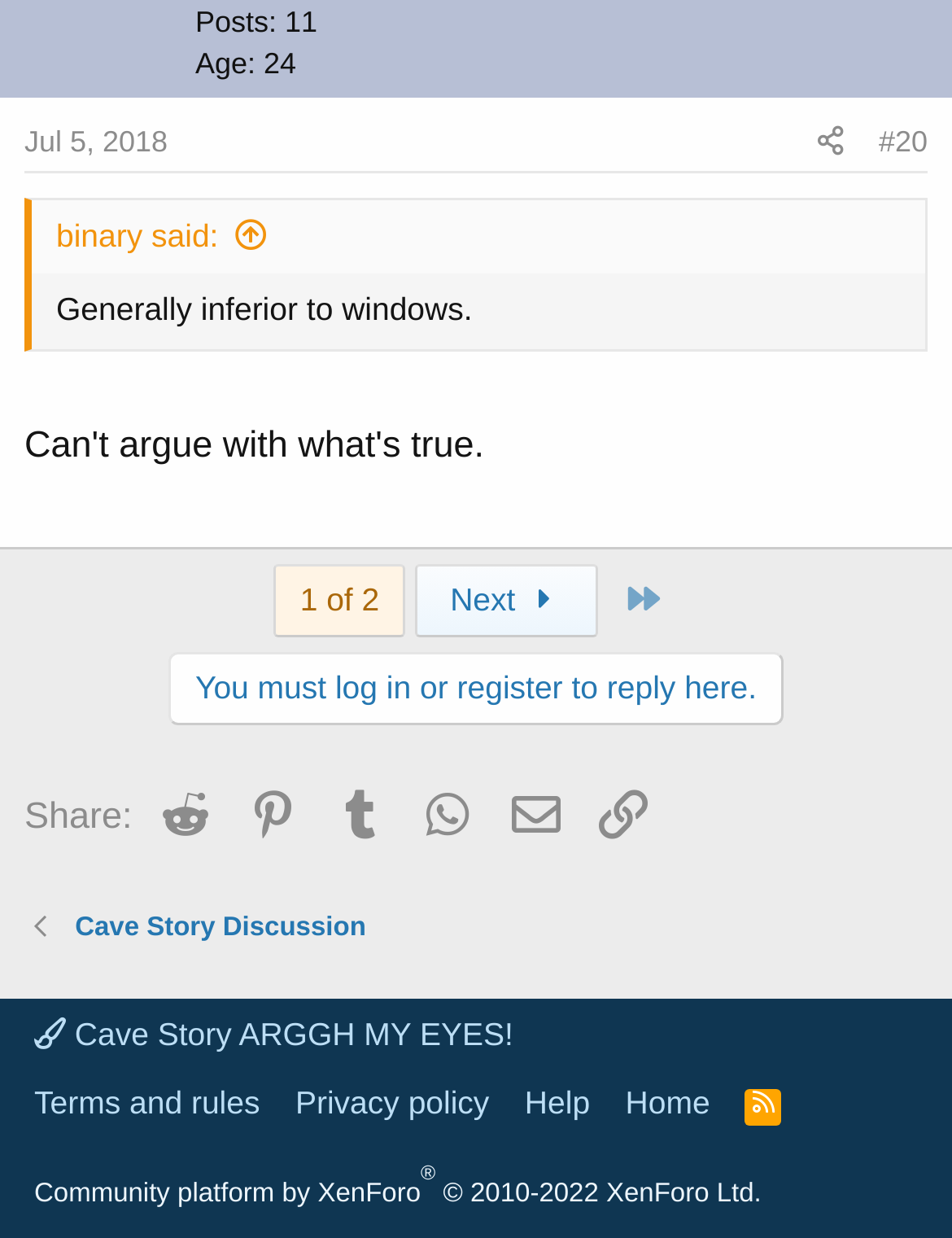Answer briefly with one word or phrase:
How many pages of posts are there?

2